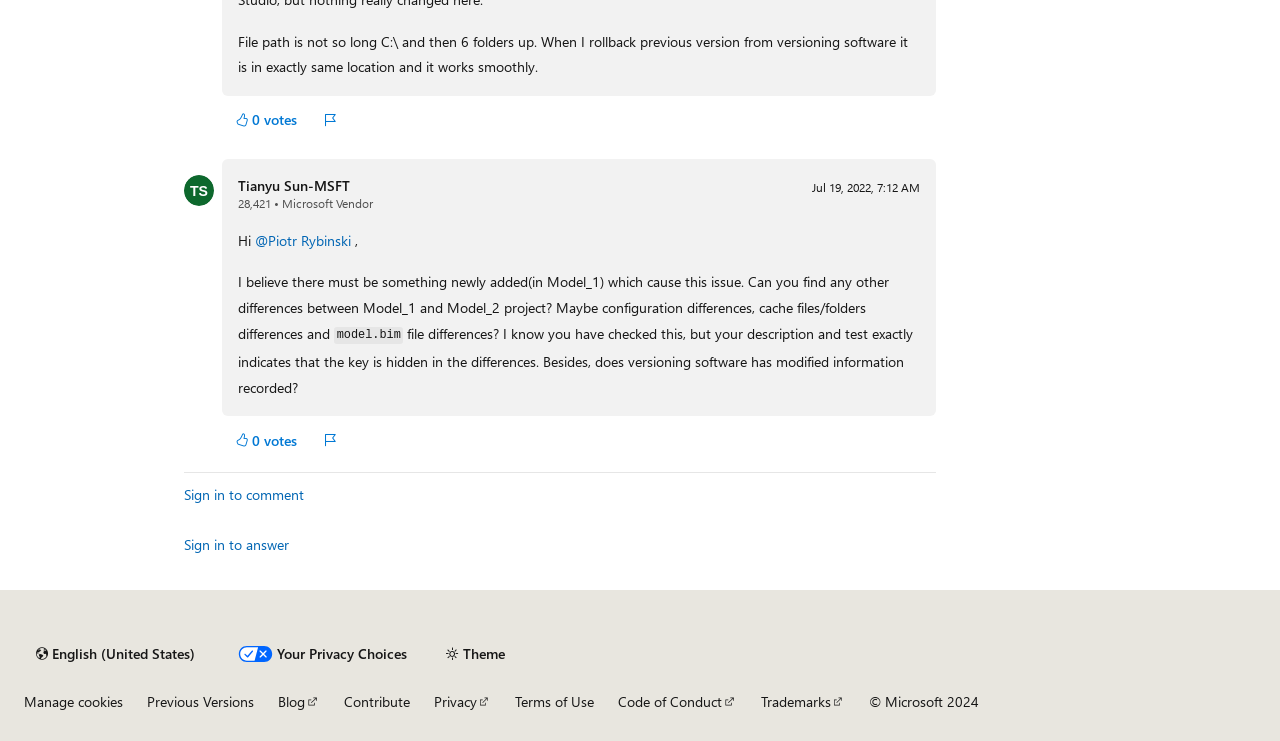Who is the author of this post?
Using the image, answer in one word or phrase.

Tianyu Sun-MSFT